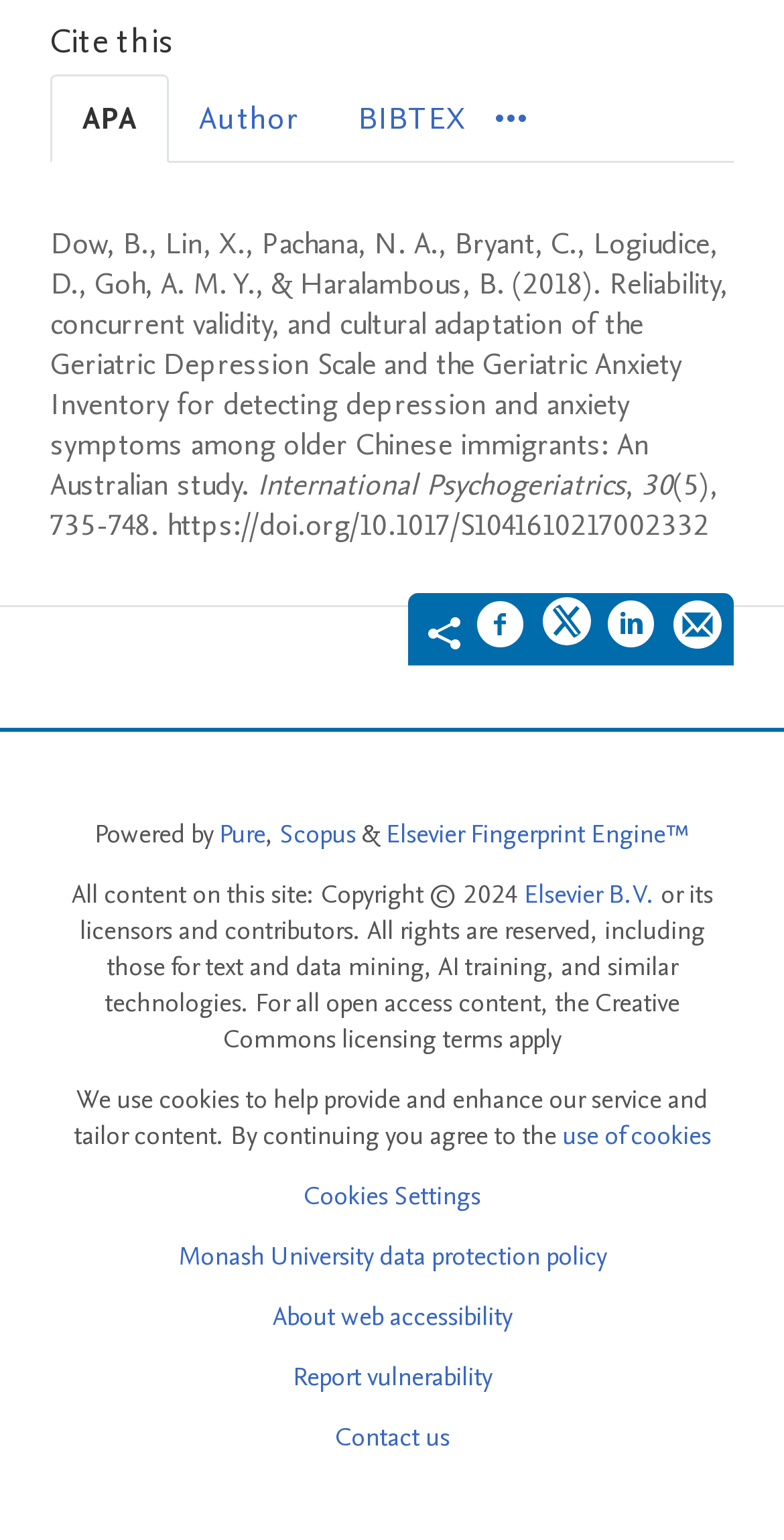Pinpoint the bounding box coordinates of the clickable element to carry out the following instruction: "Contact us."

[0.427, 0.922, 0.573, 0.945]